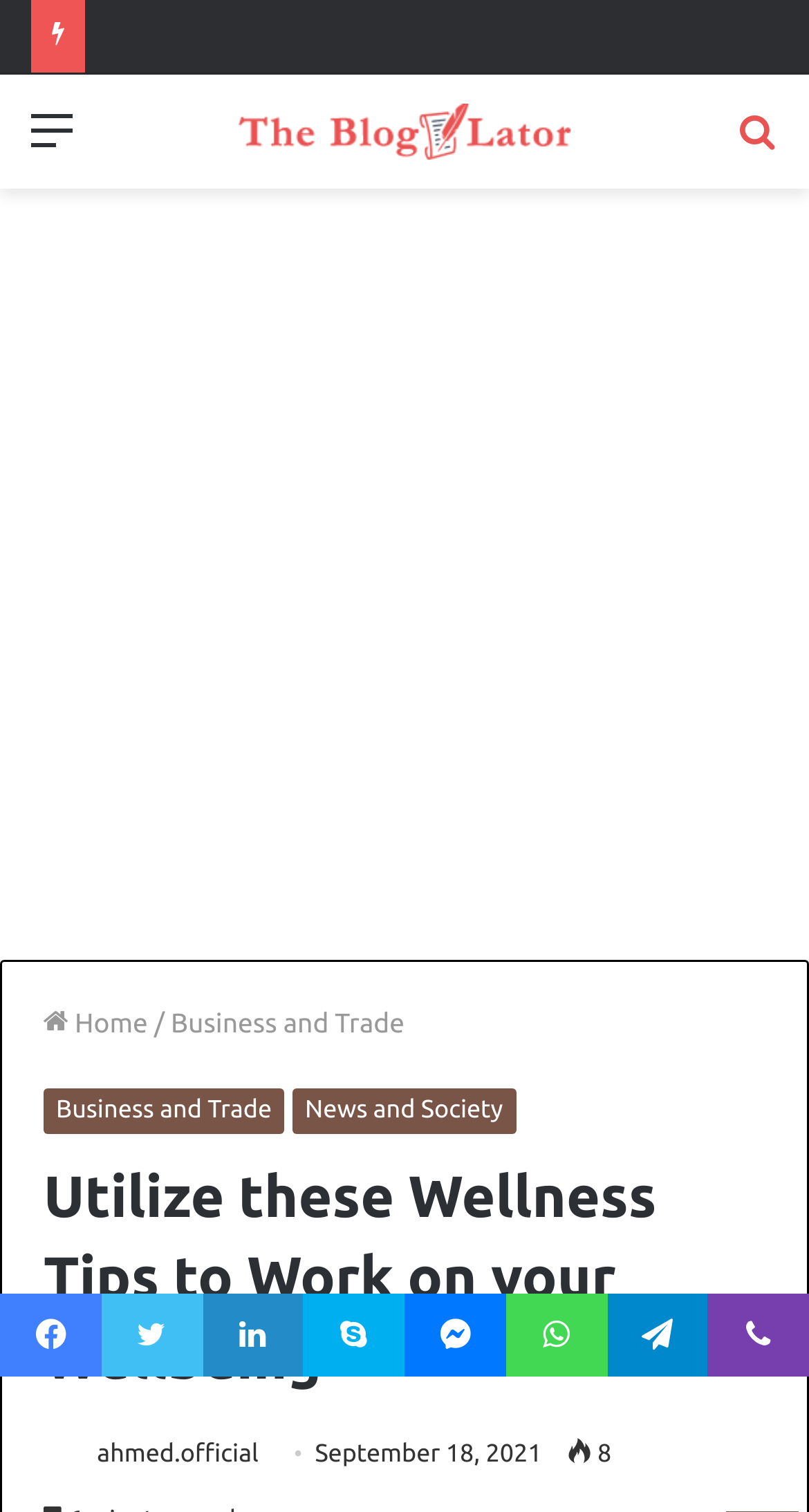Can you identify the bounding box coordinates of the clickable region needed to carry out this instruction: 'Visit 'The Blogulator''? The coordinates should be four float numbers within the range of 0 to 1, stated as [left, top, right, bottom].

[0.295, 0.069, 0.705, 0.105]